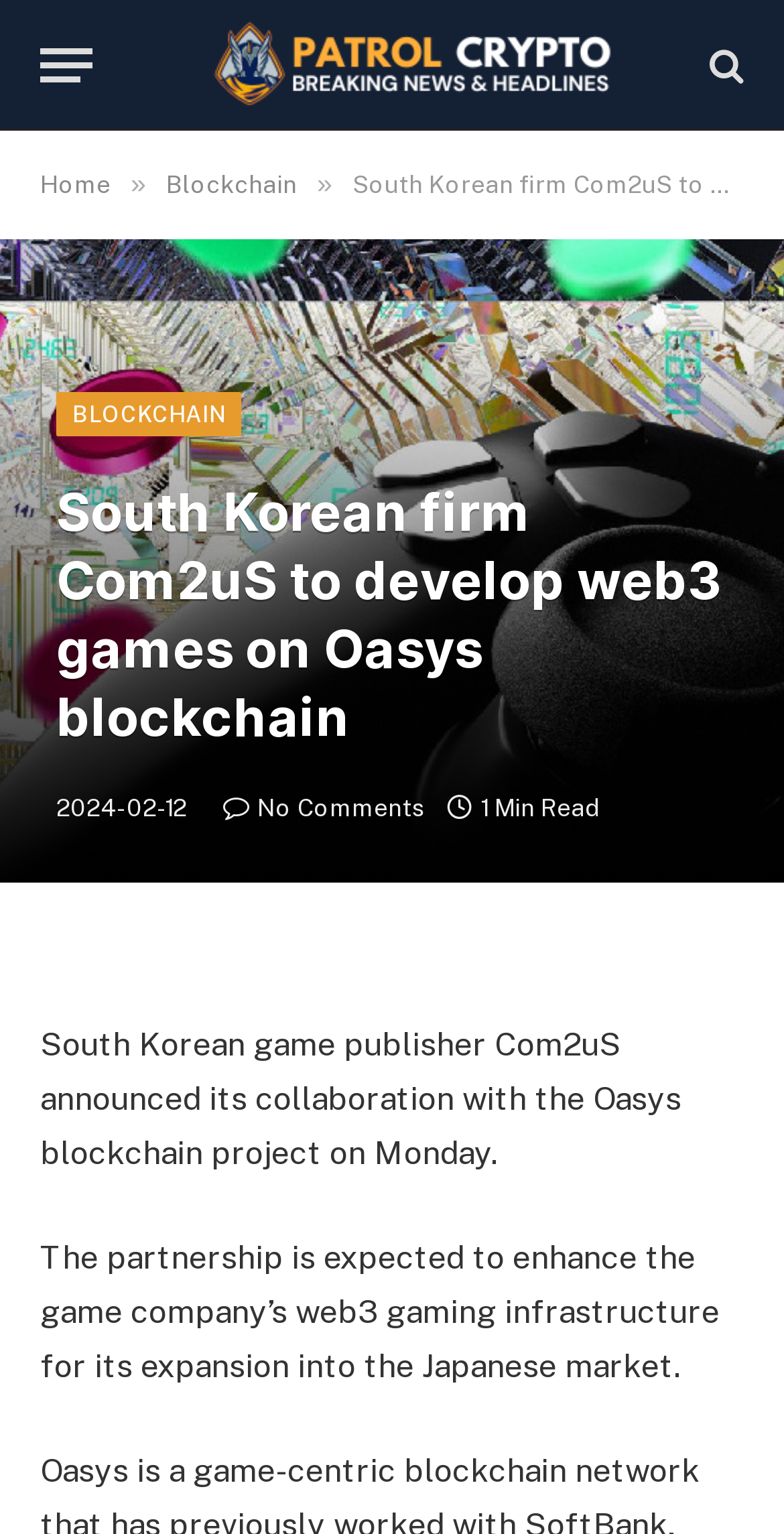Based on the image, please respond to the question with as much detail as possible:
What is the market that Com2uS is expanding into?

The question asks for the market that Com2uS is expanding into. By reading the article, we can find the answer in the second sentence, which states 'The partnership is expected to enhance the game company’s web3 gaming infrastructure for its expansion into the Japanese market.'